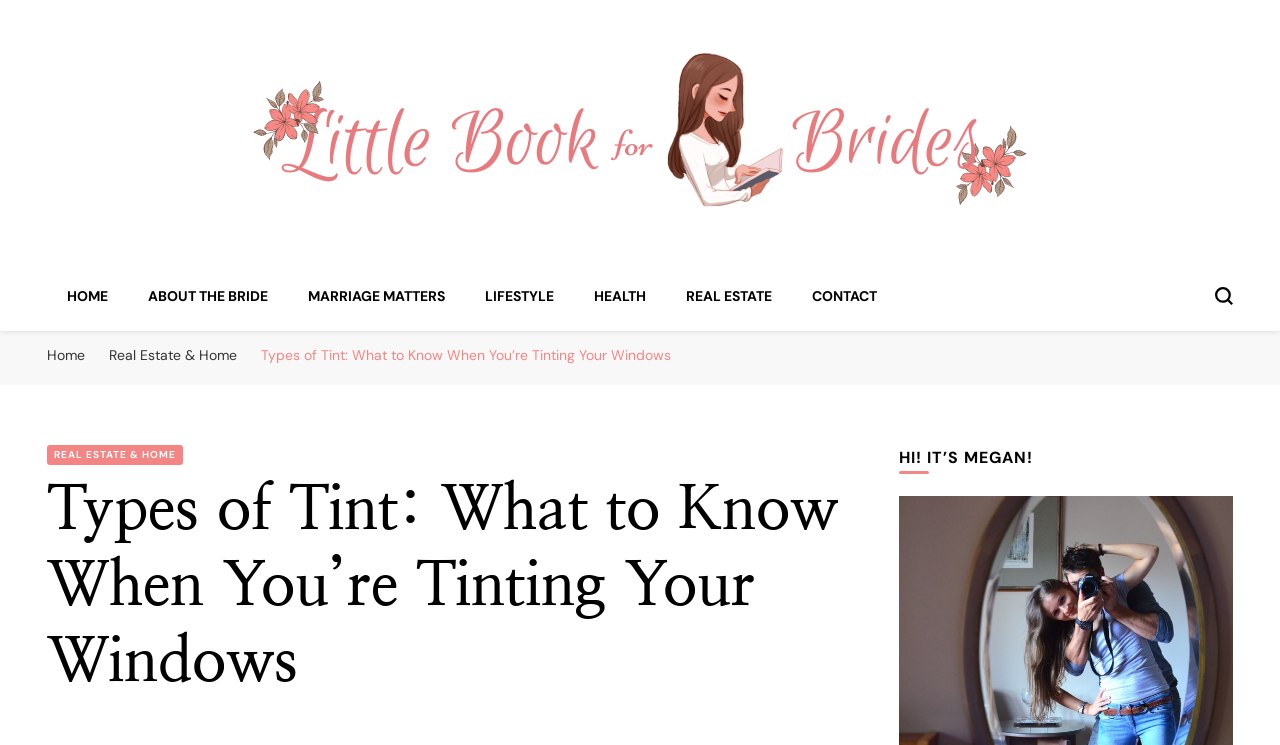What is the name of the author or blogger?
Look at the screenshot and provide an in-depth answer.

I found a heading 'HI! IT’S MEGAN!' on the webpage, which suggests that the author or blogger's name is Megan.